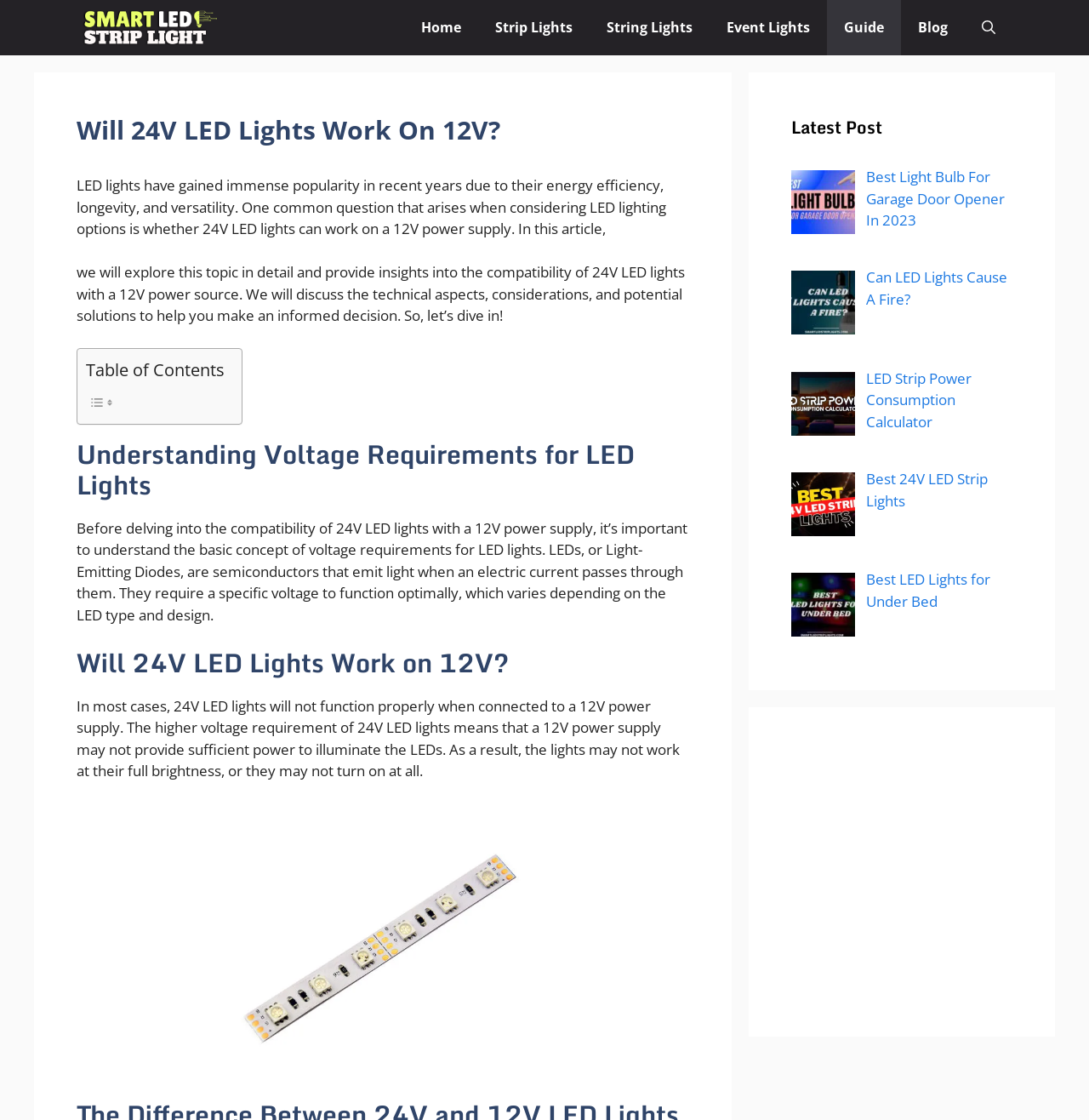Reply to the question with a single word or phrase:
What type of lights are discussed in the article?

LED lights